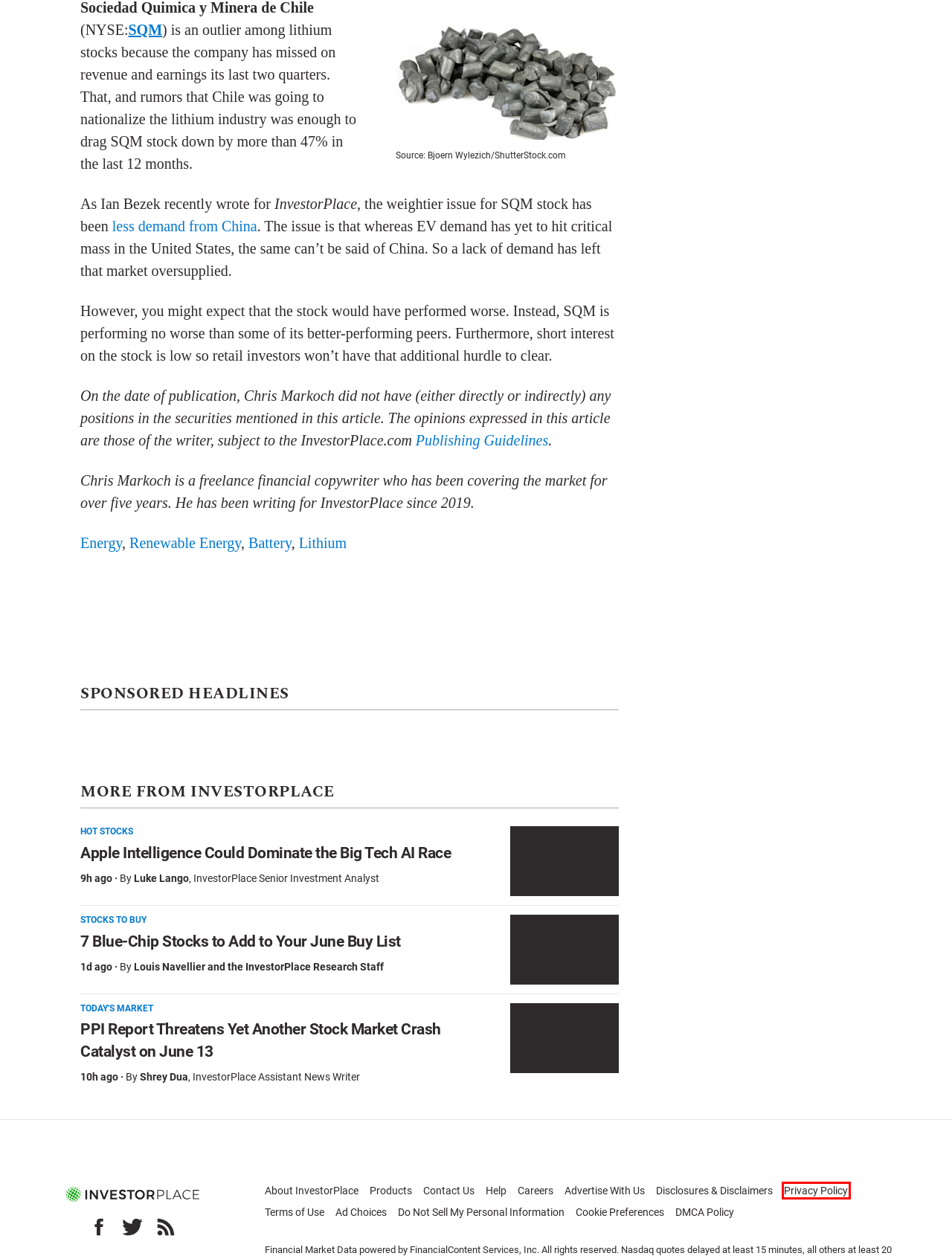Look at the given screenshot of a webpage with a red rectangle bounding box around a UI element. Pick the description that best matches the new webpage after clicking the element highlighted. The descriptions are:
A. Energy Stocks News & Investing Tips | InvestorPlace
B. Shrey Dua | InvestorPlace
C. Advertise With Us | InvestorPlace
D. Renewable Energy Stocks News & Investing Tips | InvestorPlace
E. Betting Big: 3 Lithium Stocks Primed for a Breakout | InvestorPlace
F. Battery Stocks News & Investing Tips | InvestorPlace
G. InvestorPlace DMCA Policy | InvestorPlace
H. Privacy Policy | InvestorPlace

H